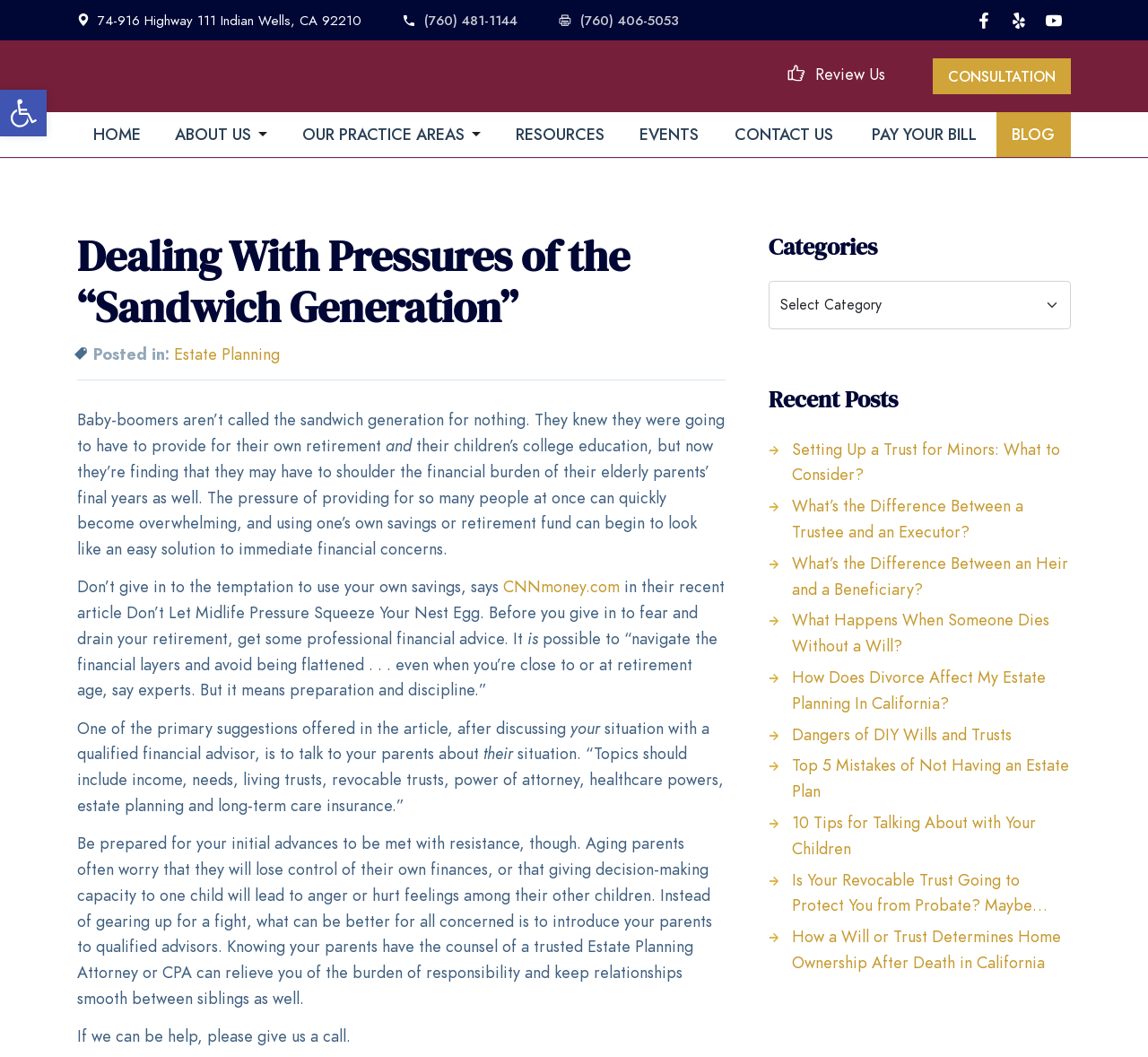Calculate the bounding box coordinates of the UI element given the description: "Our Practice Areas".

[0.243, 0.106, 0.433, 0.148]